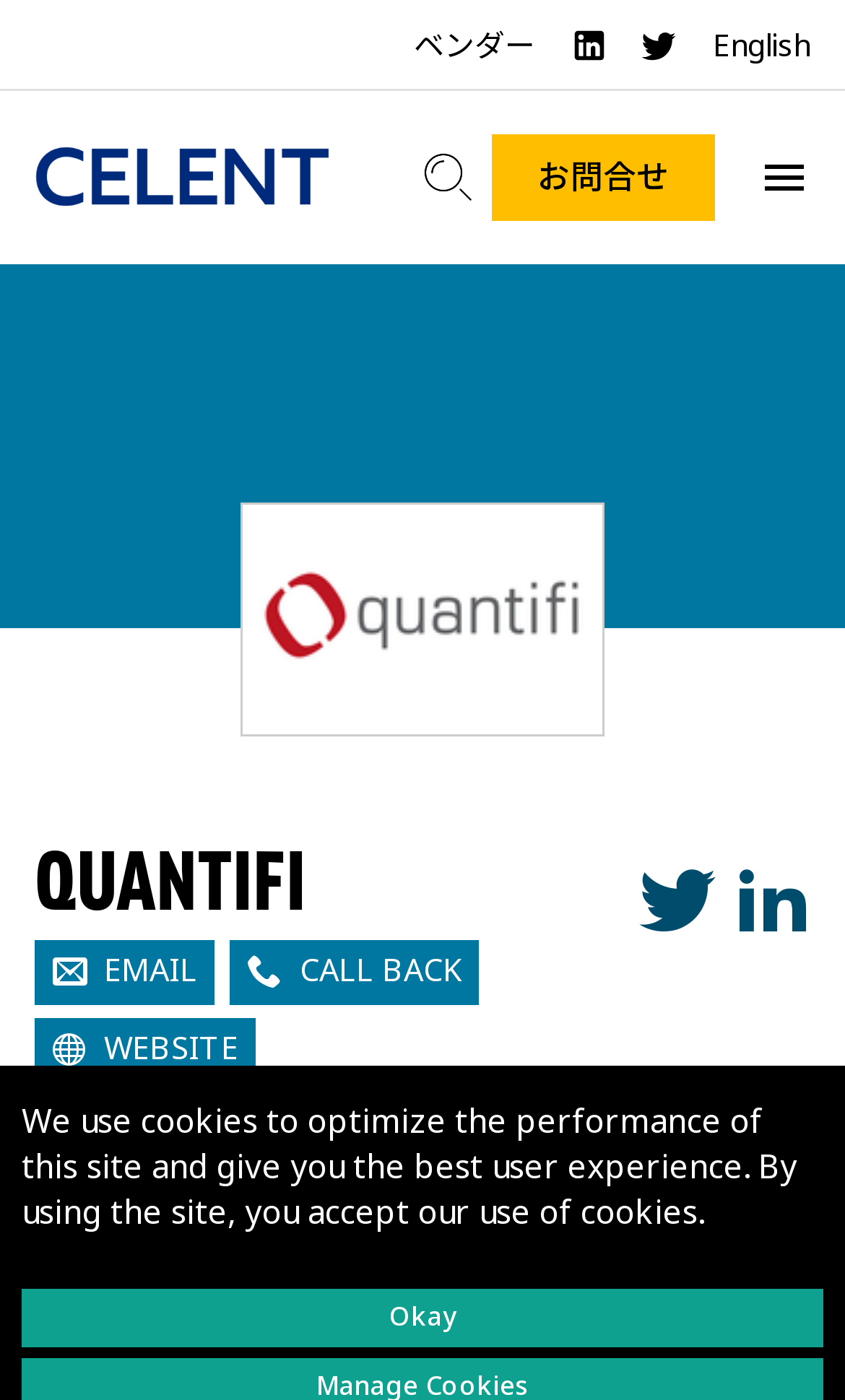Analyze the image and answer the question with as much detail as possible: 
How many search options are available?

I found two search options on the webpage: 'search' and 'レポート & インサイト検索' (report and insight search). This suggests that there are two search options available on the webpage.